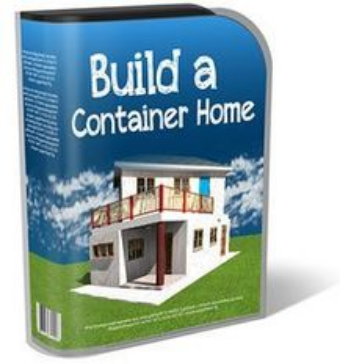What is the color of the sky in the background?
From the image, respond with a single word or phrase.

Vivid blue